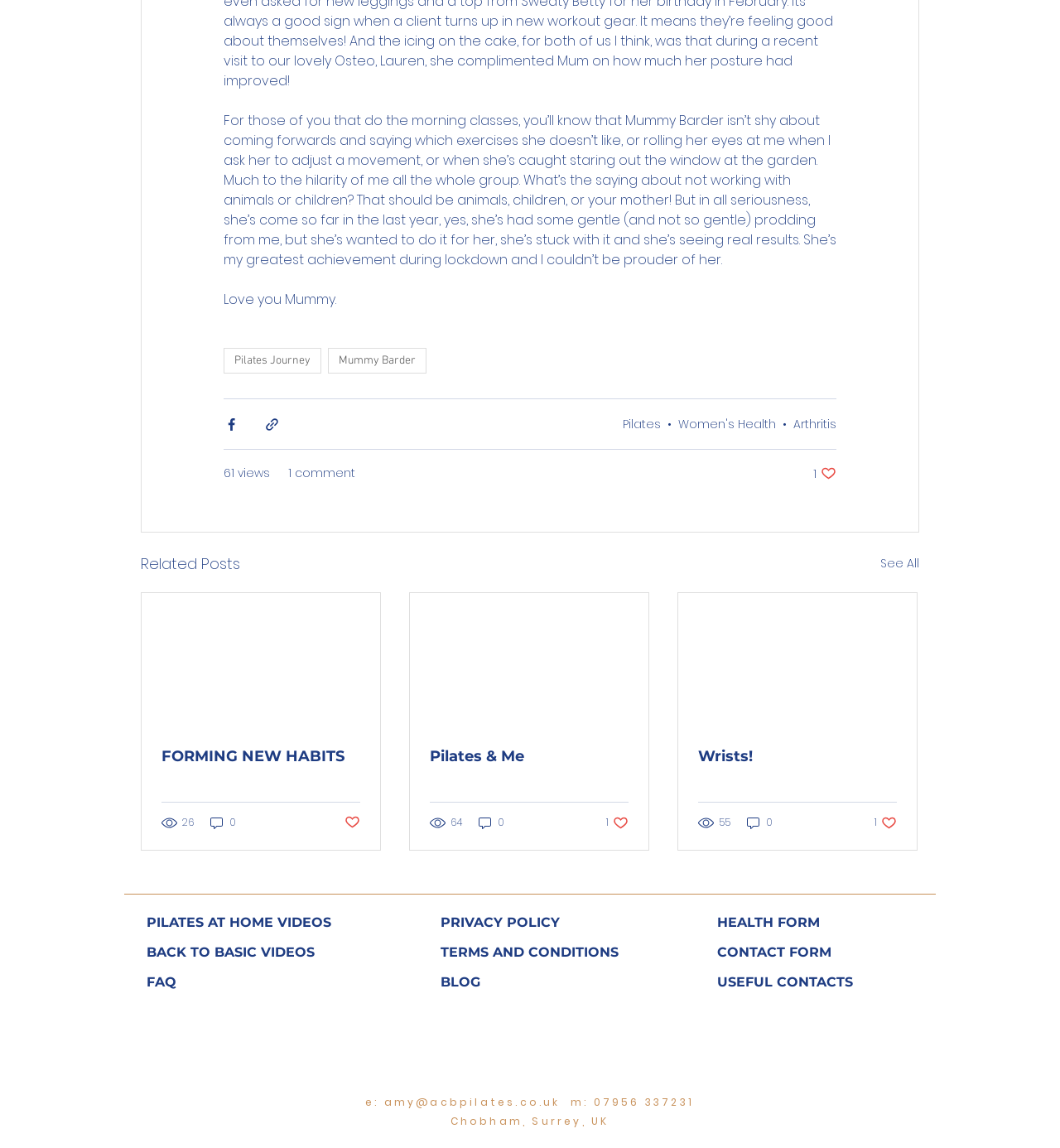Given the content of the image, can you provide a detailed answer to the question?
How many comments does the second related post have?

The second related post has a link element with the text '0 comments' which indicates the number of comments it has.